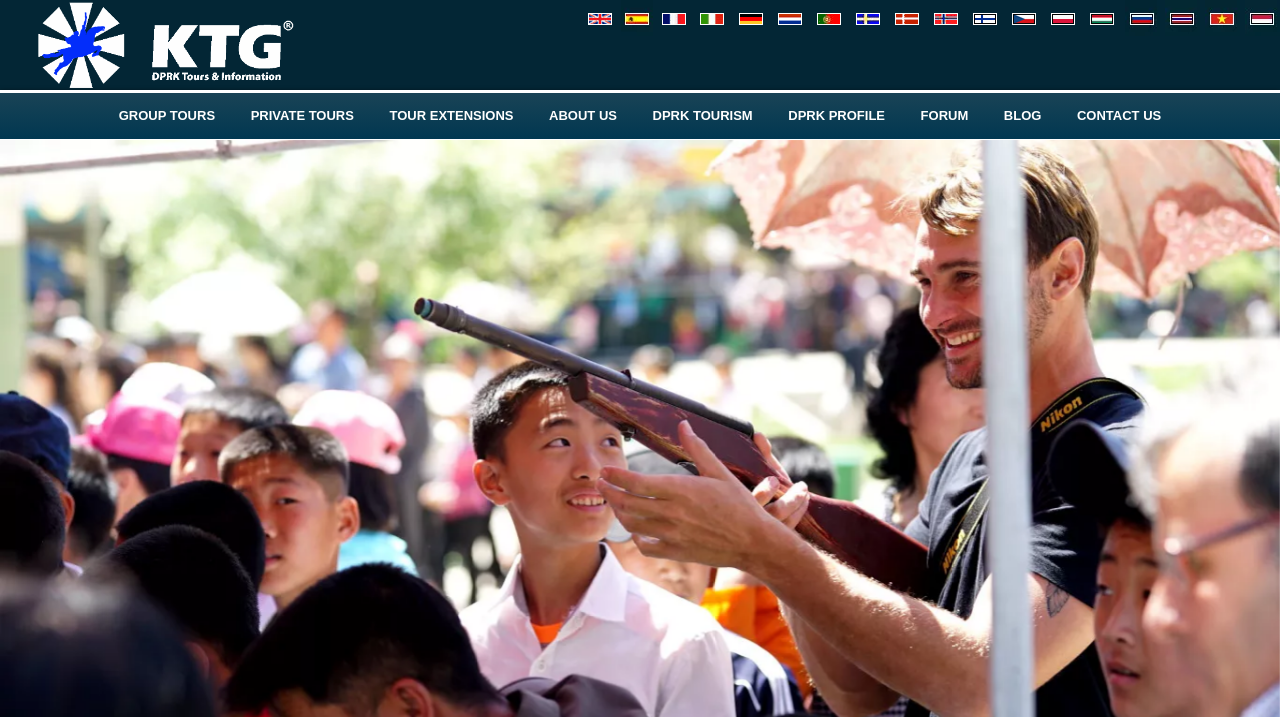Please give a succinct answer to the question in one word or phrase:
What are the types of tours offered on this webpage?

Group, Private, and Tour Extensions